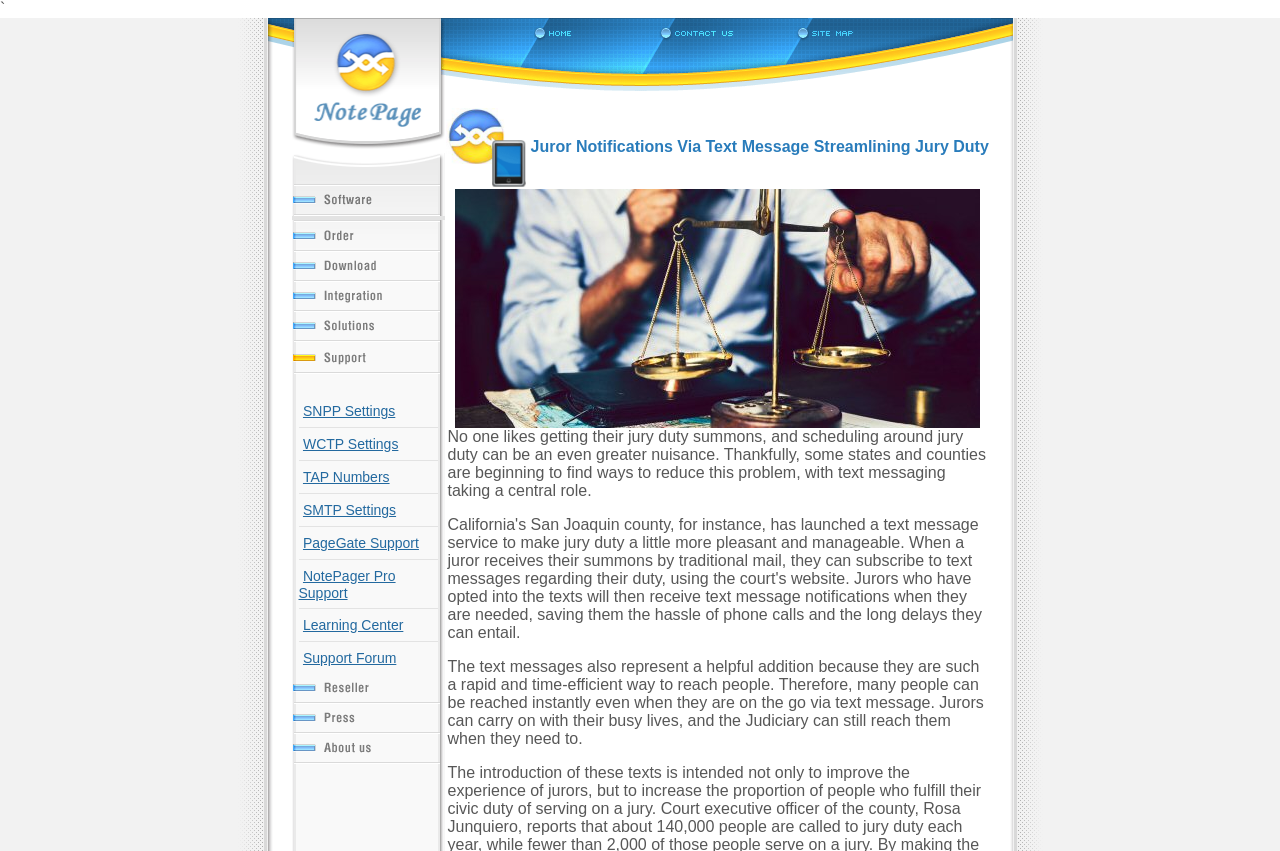Please provide the main heading of the webpage content.

 Juror Notifications Via Text Message Streamlining Jury Duty